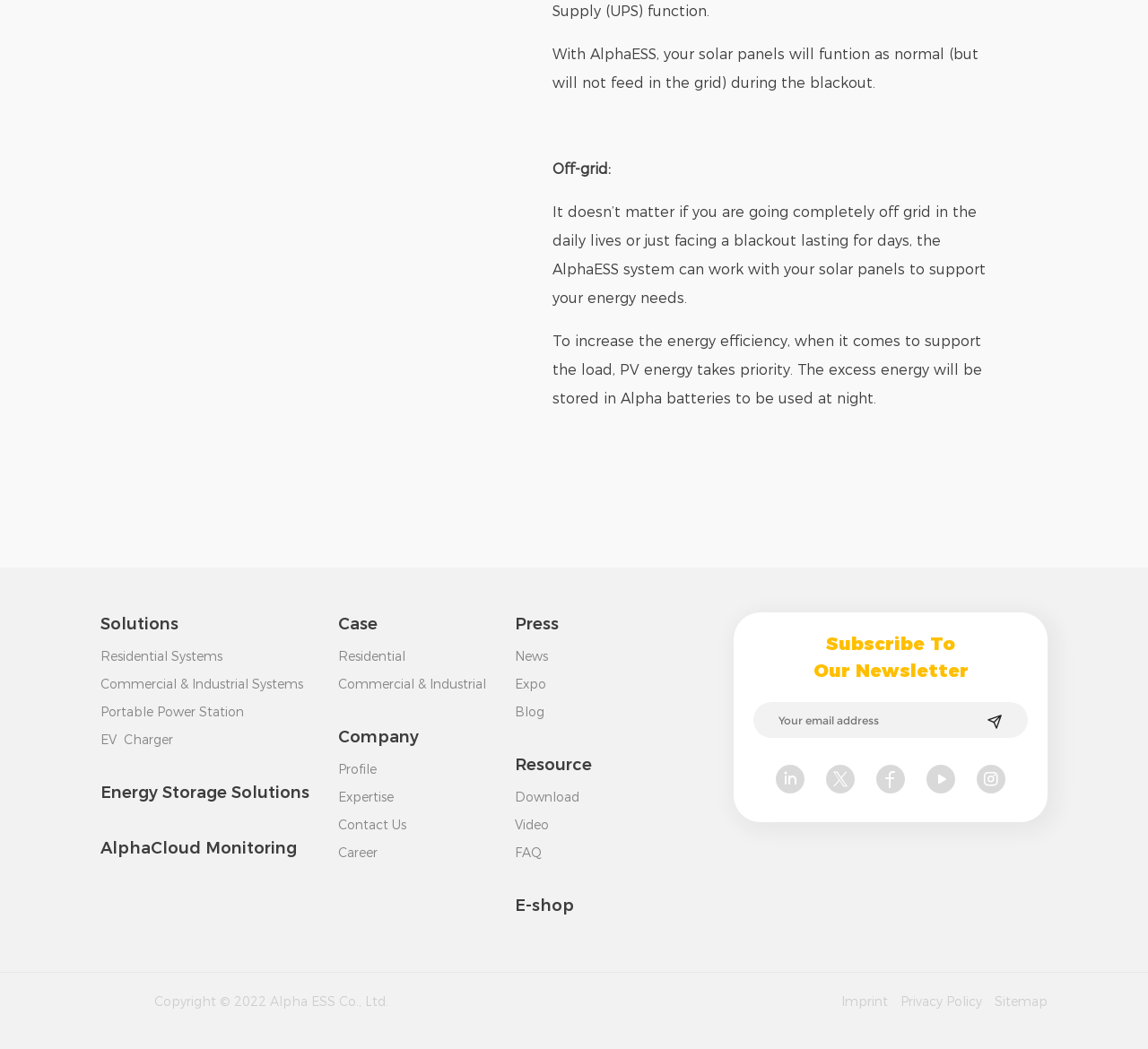Reply to the question with a brief word or phrase: What takes priority when supporting the load?

PV energy